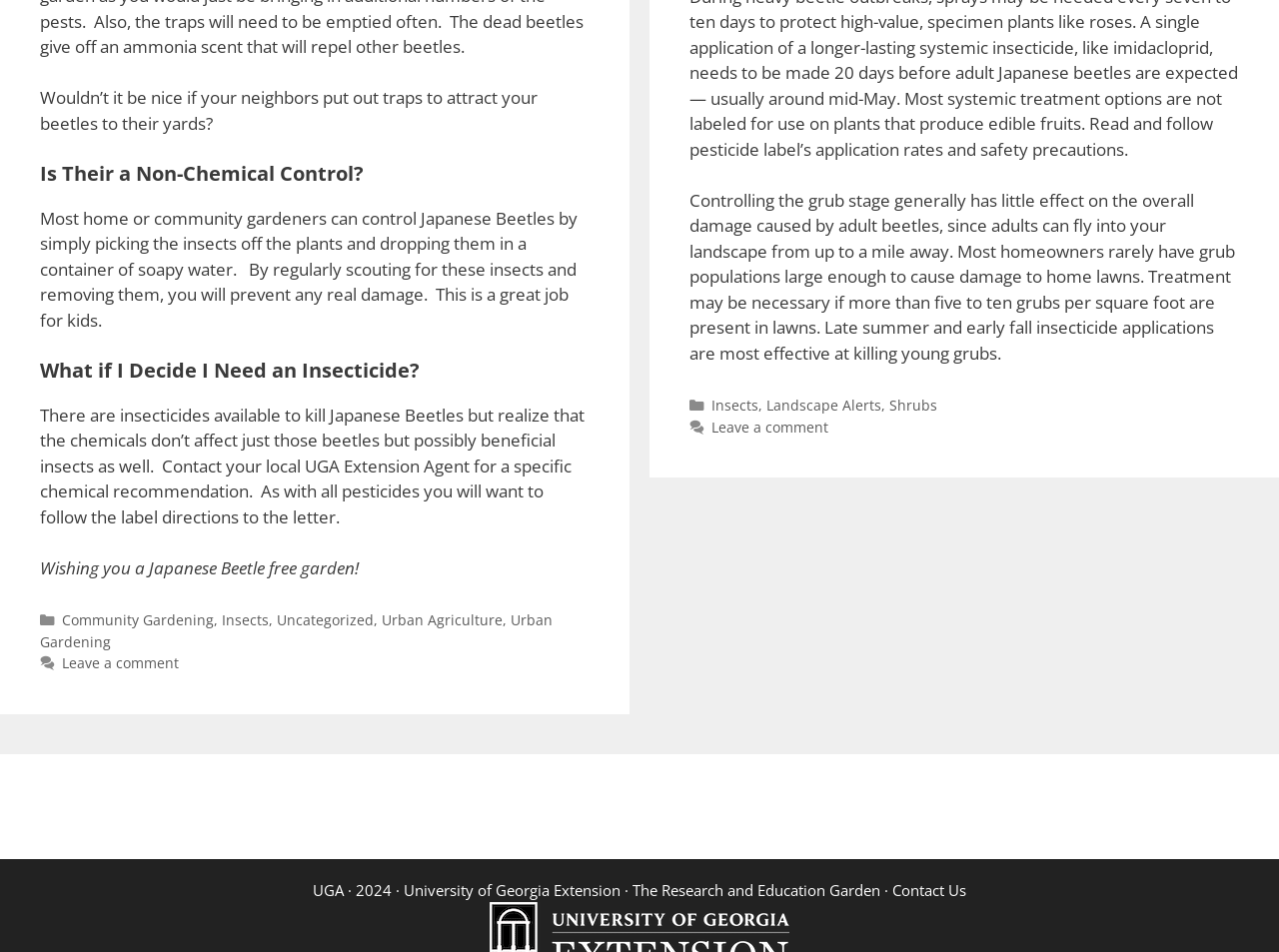Show me the bounding box coordinates of the clickable region to achieve the task as per the instruction: "Click on the 'Community Gardening' link".

[0.048, 0.641, 0.167, 0.661]